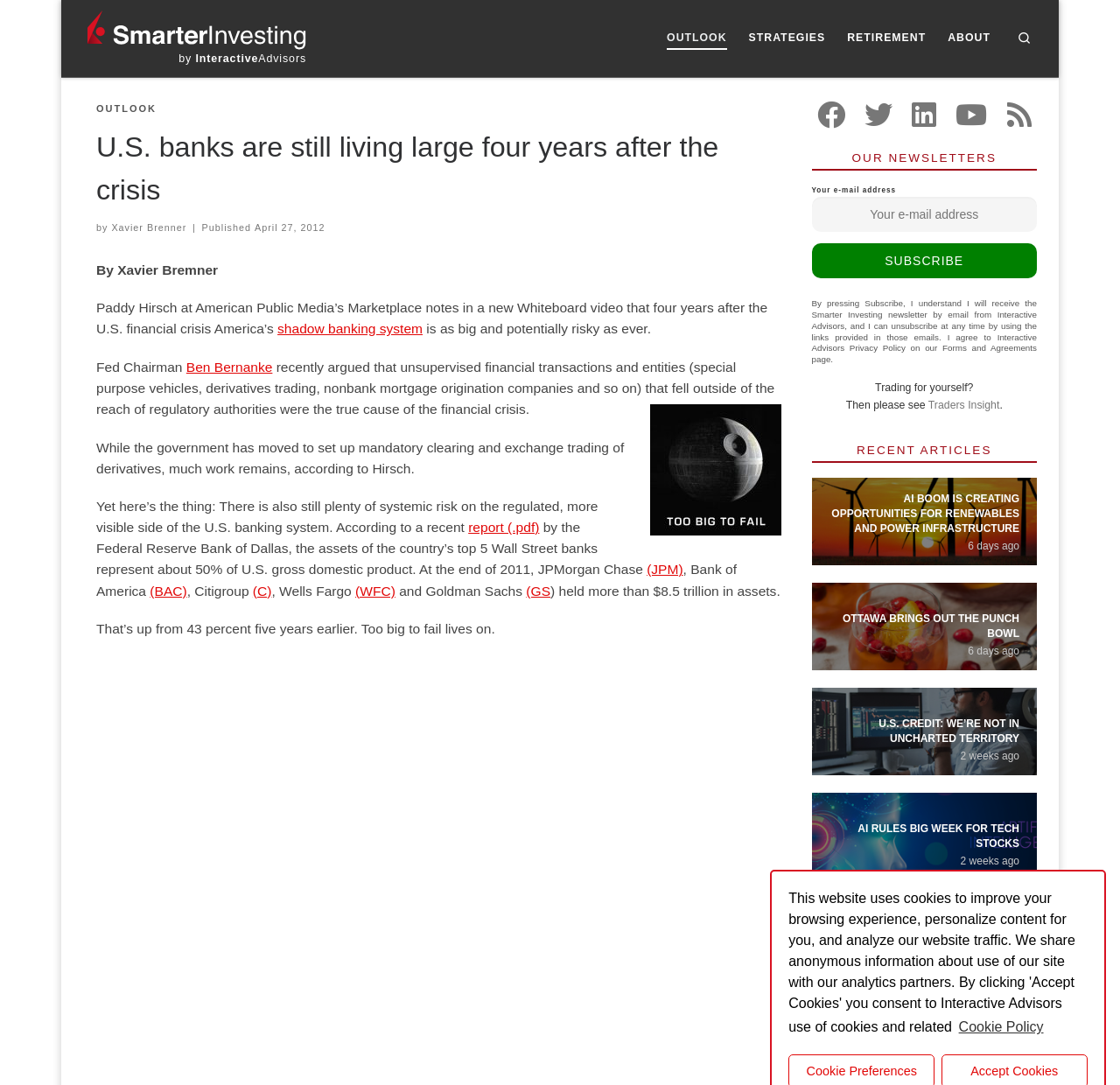What is the name of the Federal Reserve Bank mentioned in the article? Observe the screenshot and provide a one-word or short phrase answer.

Dallas